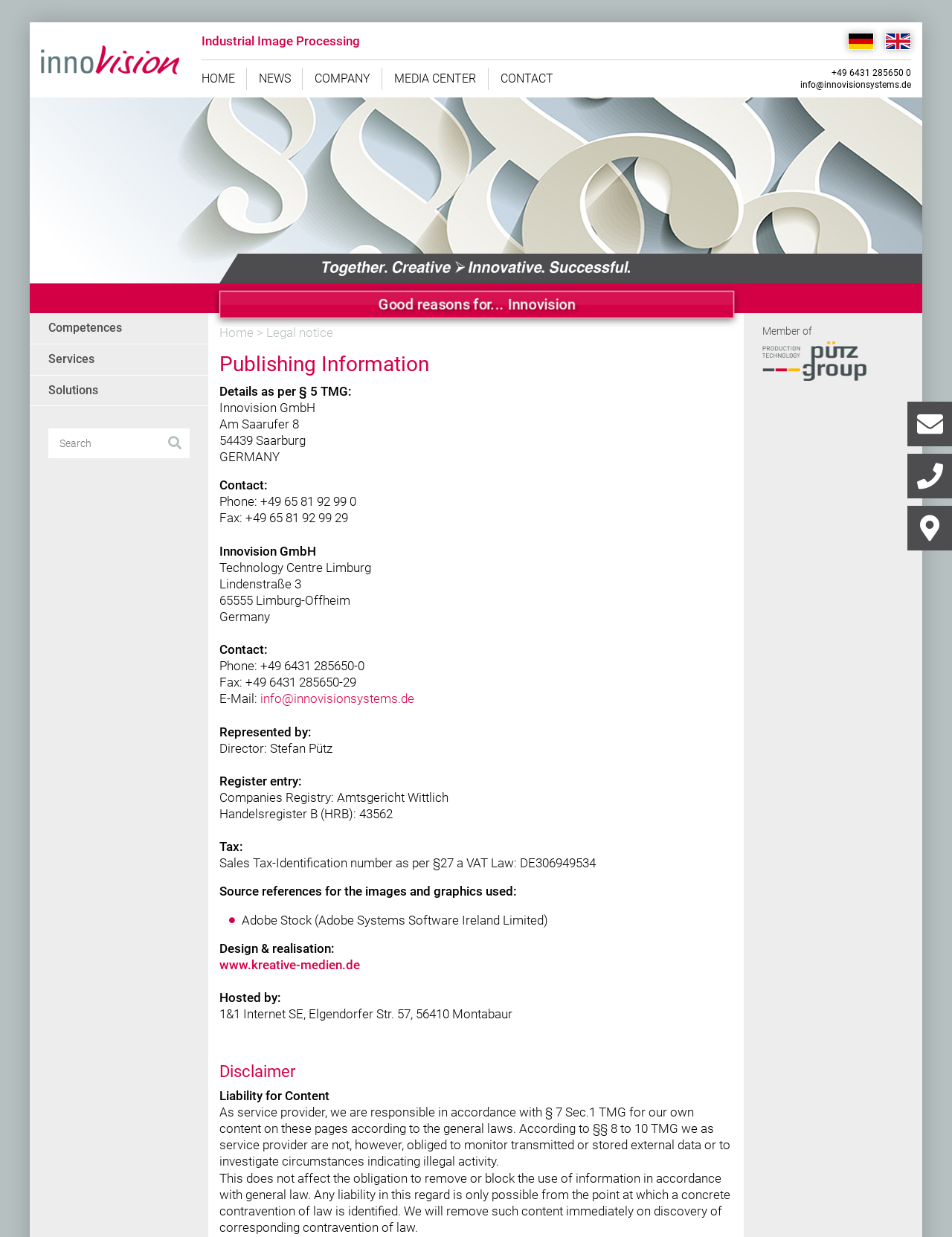Please find the bounding box coordinates of the element's region to be clicked to carry out this instruction: "Click the CONTACT link".

[0.513, 0.055, 0.593, 0.073]